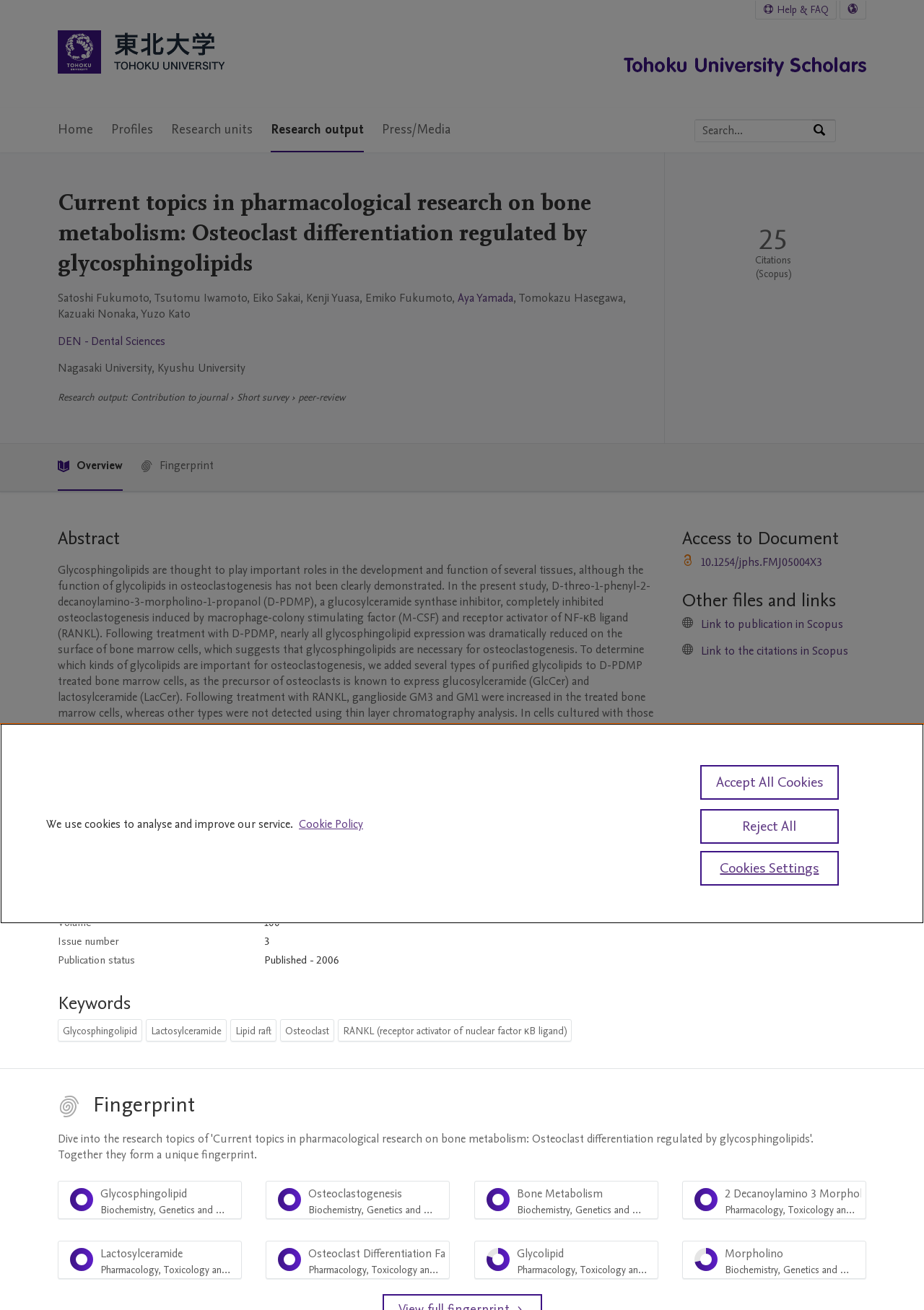Please find the bounding box coordinates of the element that you should click to achieve the following instruction: "Share on Facebook". The coordinates should be presented as four float numbers between 0 and 1: [left, top, right, bottom].

None